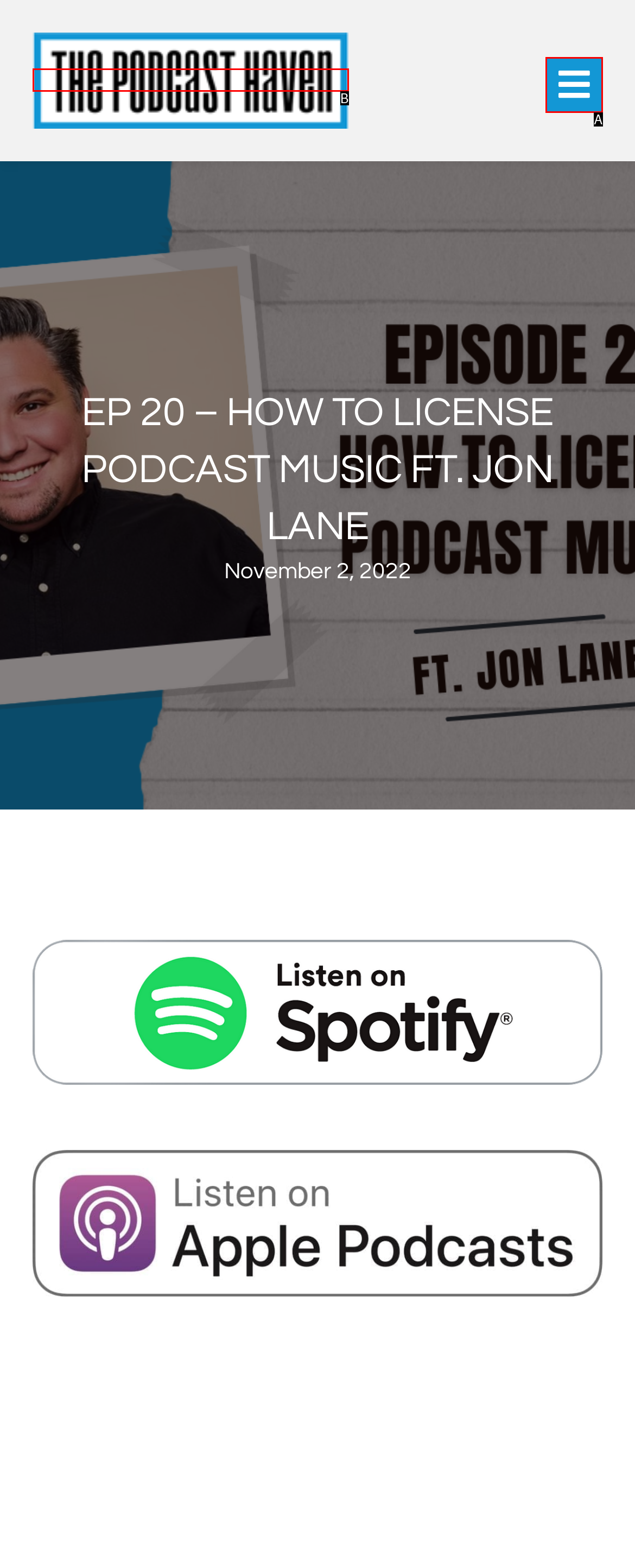Using the given description: alt="The Podcast Haven", identify the HTML element that corresponds best. Answer with the letter of the correct option from the available choices.

B